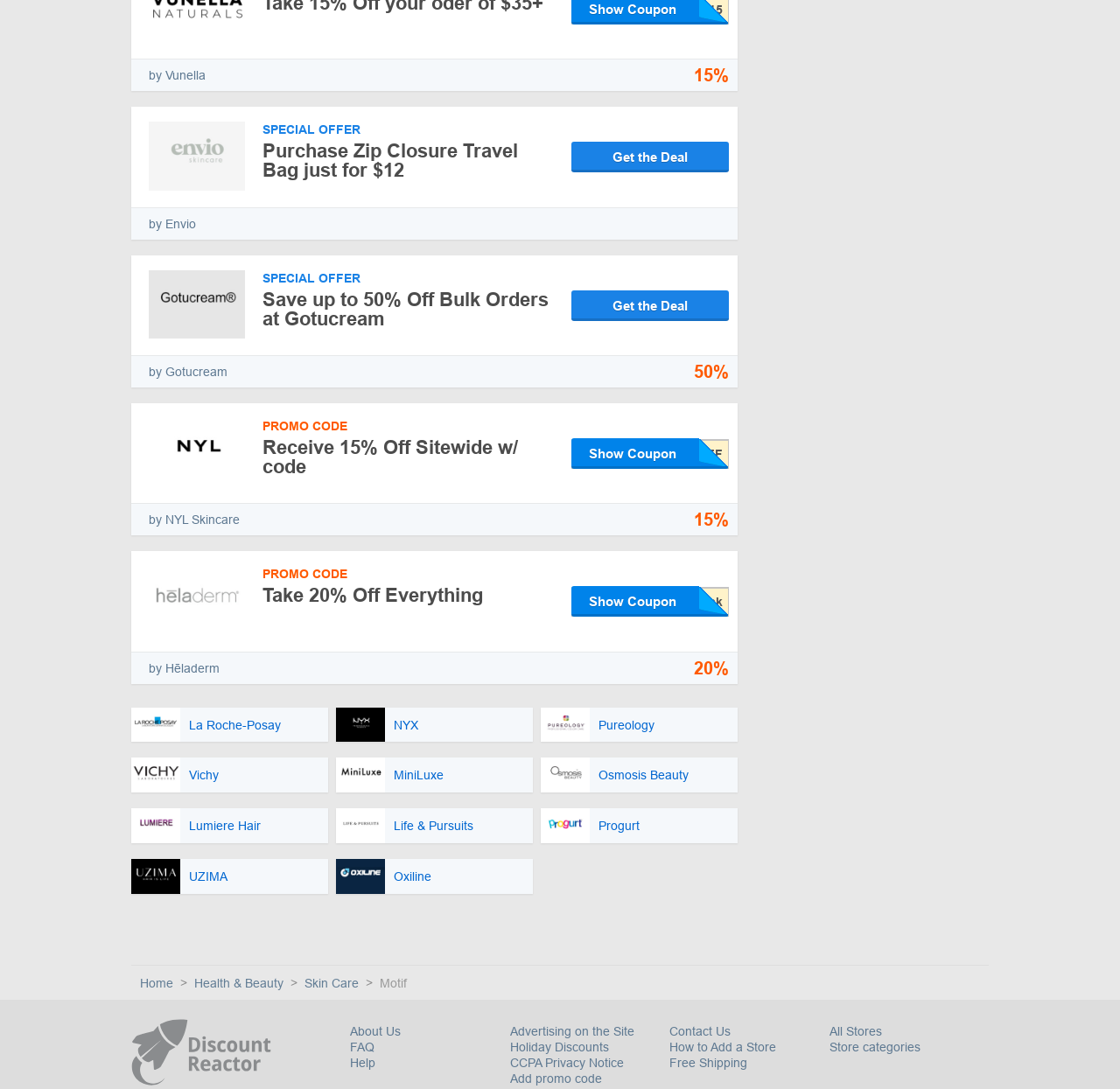Please locate the UI element described by "How to Add a Store" and provide its bounding box coordinates.

[0.598, 0.955, 0.693, 0.968]